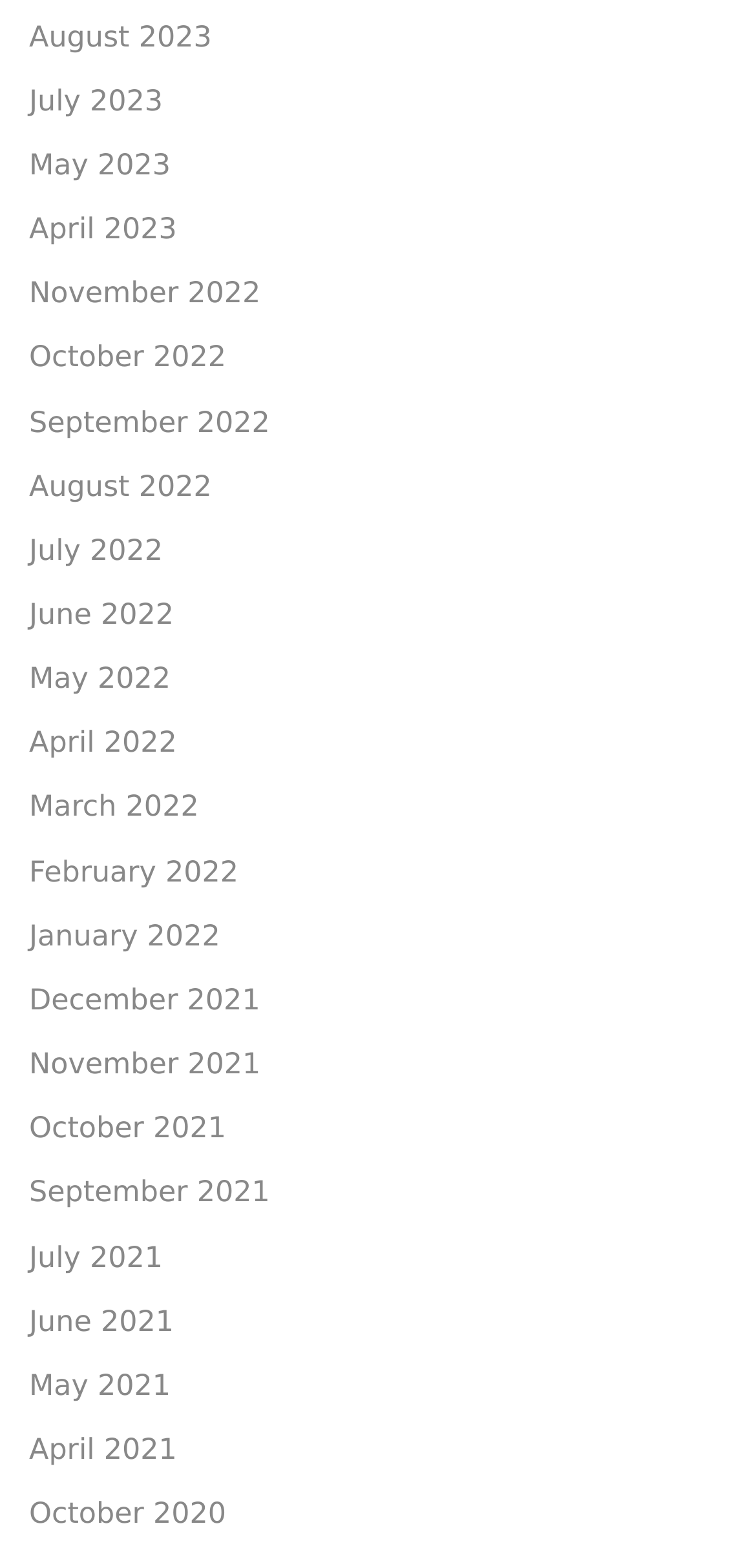Identify the bounding box coordinates for the region to click in order to carry out this instruction: "go to November 2022". Provide the coordinates using four float numbers between 0 and 1, formatted as [left, top, right, bottom].

[0.038, 0.167, 0.345, 0.208]